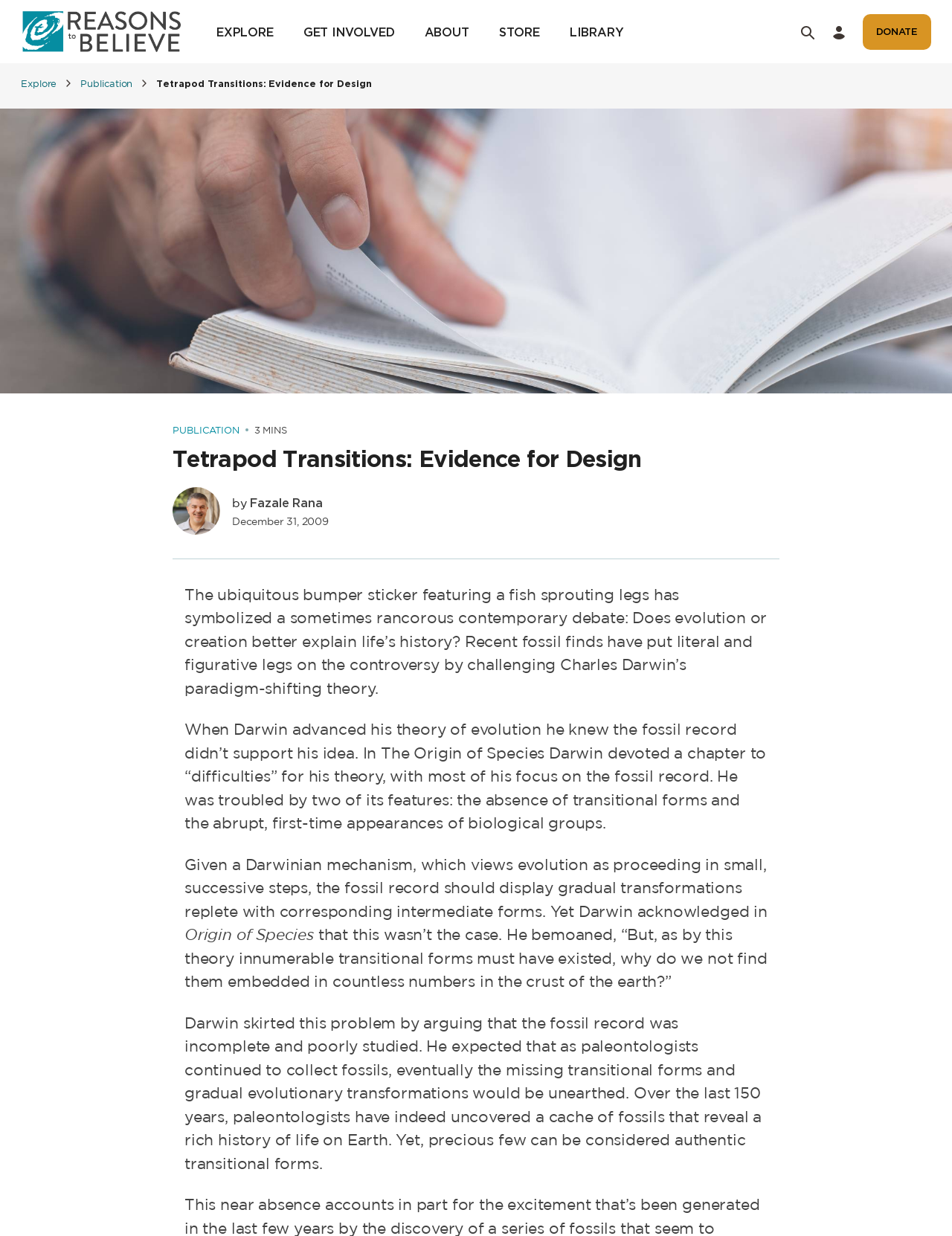Determine the bounding box coordinates for the clickable element required to fulfill the instruction: "Read the article by CARMEN CHONG". Provide the coordinates as four float numbers between 0 and 1, i.e., [left, top, right, bottom].

None